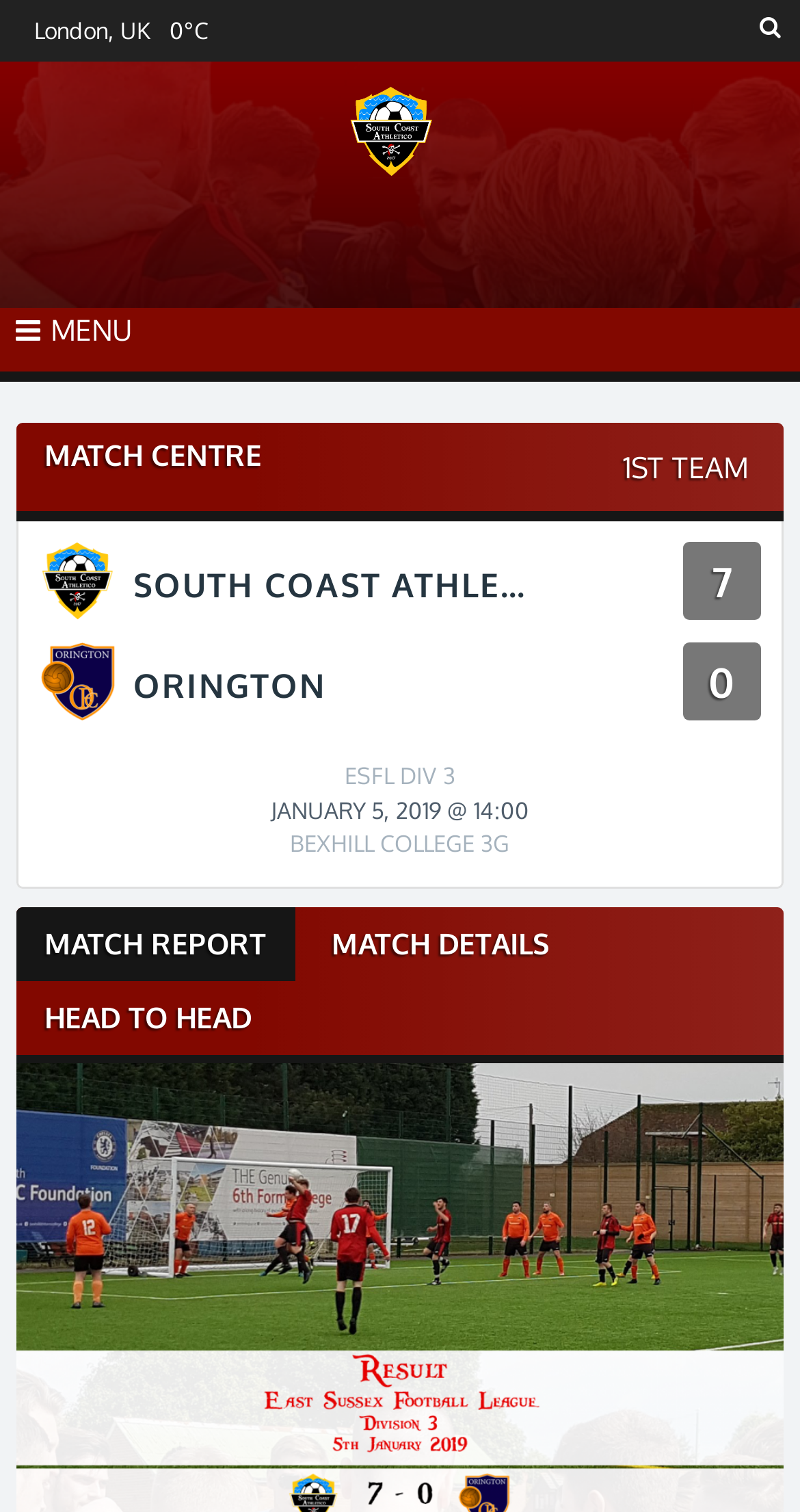Find the bounding box of the web element that fits this description: "Match Report".

[0.02, 0.6, 0.369, 0.649]